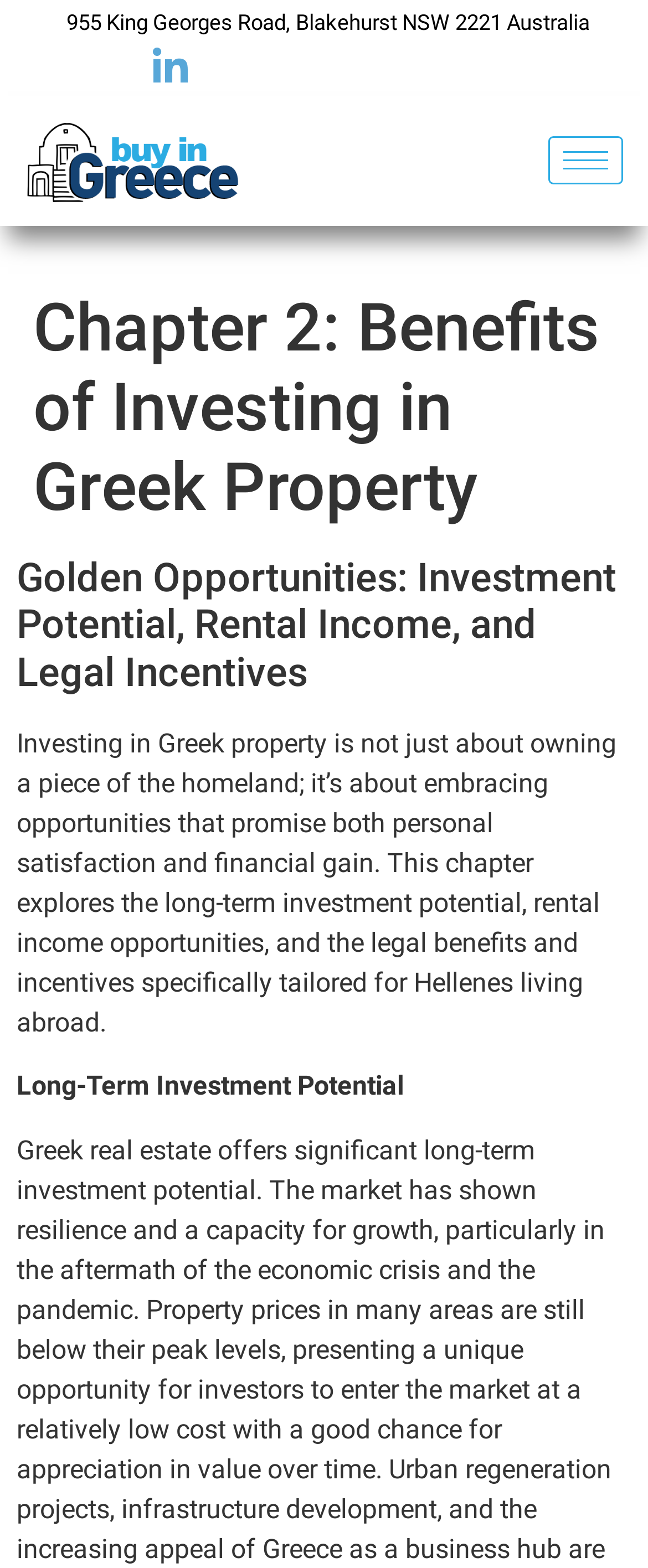Using the given description, provide the bounding box coordinates formatted as (top-left x, top-left y, bottom-right x, bottom-right y), with all values being floating point numbers between 0 and 1. Description: aria-label="LinkedIn"

[0.224, 0.025, 0.301, 0.057]